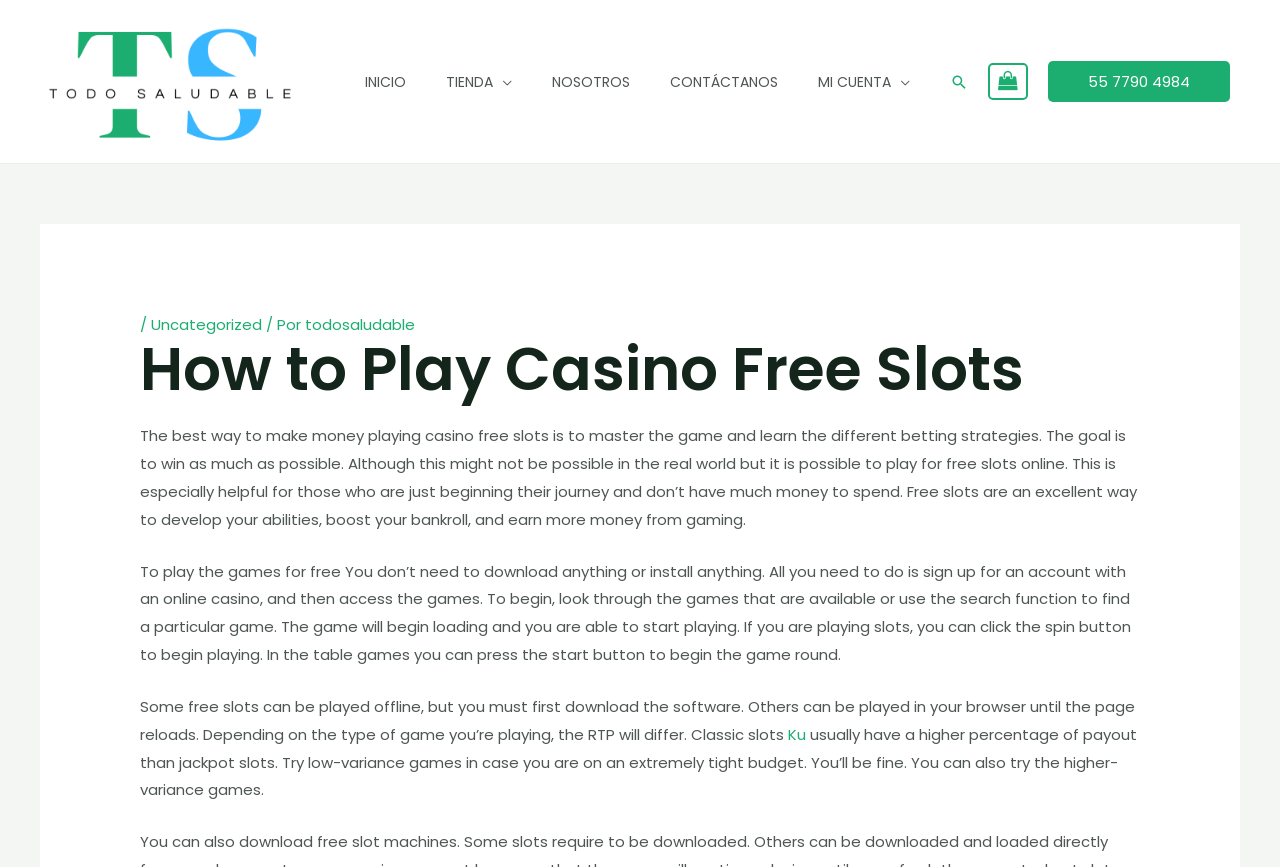Use one word or a short phrase to answer the question provided: 
What is the topic of the main article on the webpage?

How to play casino free slots